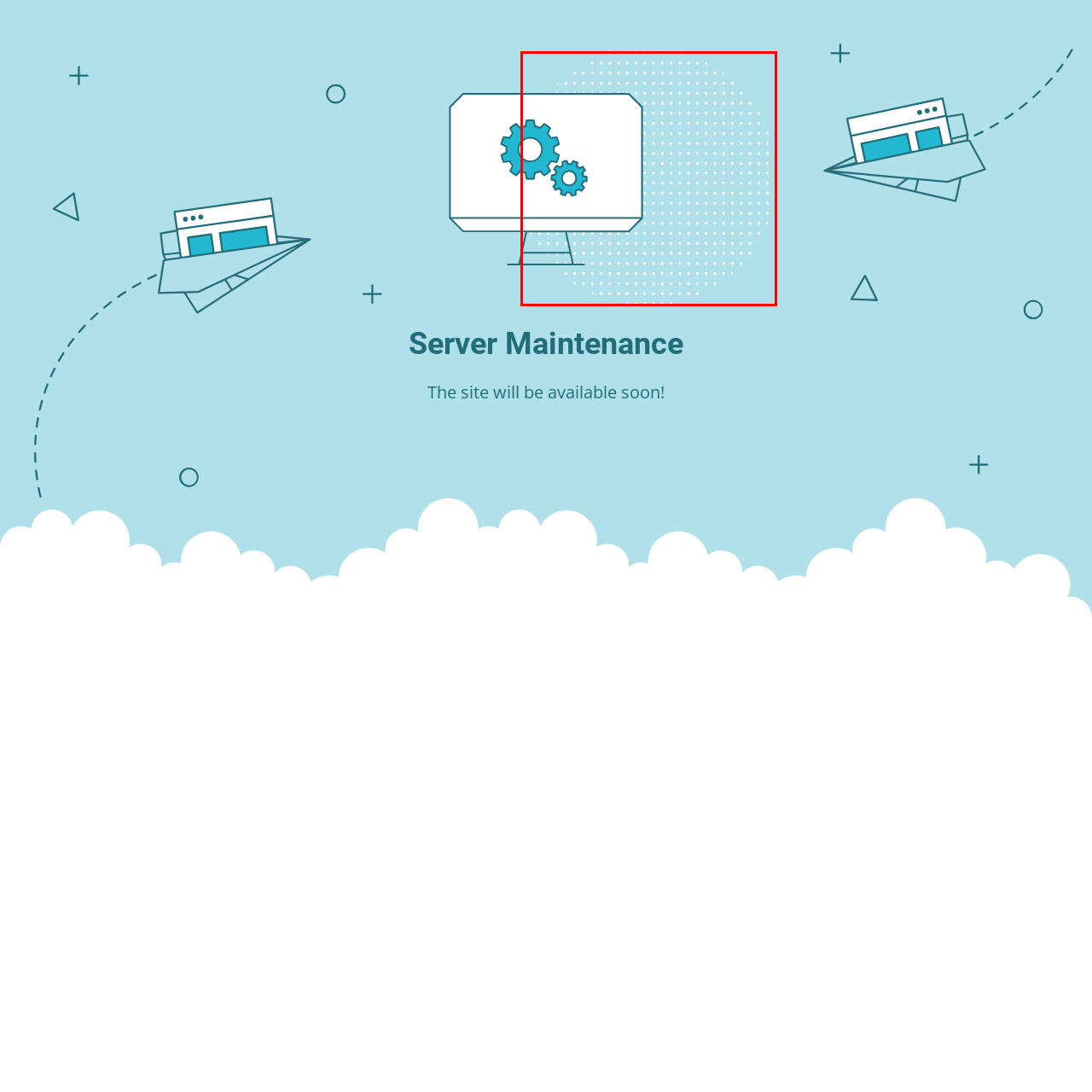Look at the image within the red outlined box, What is the background color of the image? Provide a one-word or brief phrase answer.

White